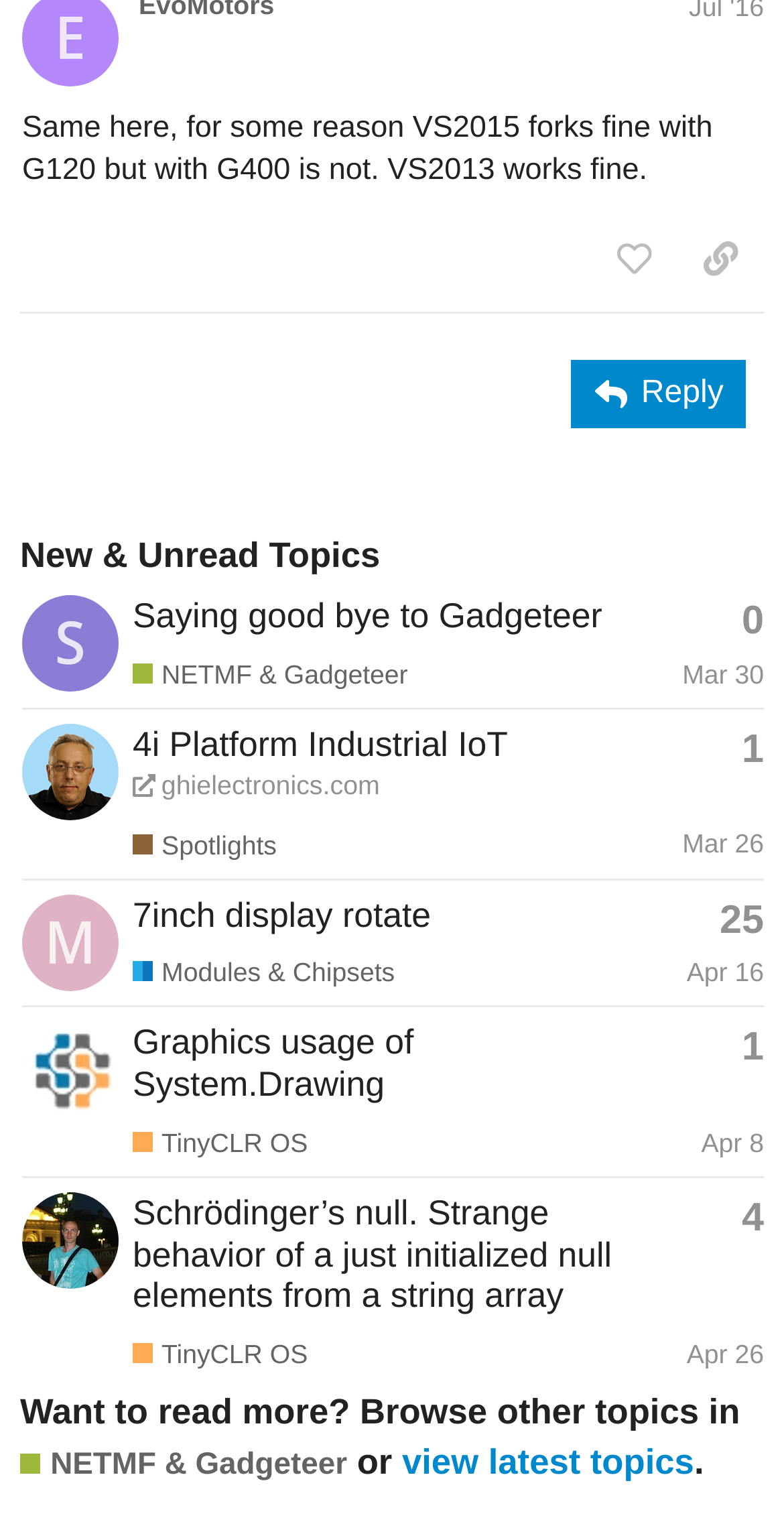Determine the bounding box coordinates for the area that needs to be clicked to fulfill this task: "View topic 'Saying good bye to Gadgeteer'". The coordinates must be given as four float numbers between 0 and 1, i.e., [left, top, right, bottom].

[0.169, 0.389, 0.768, 0.415]